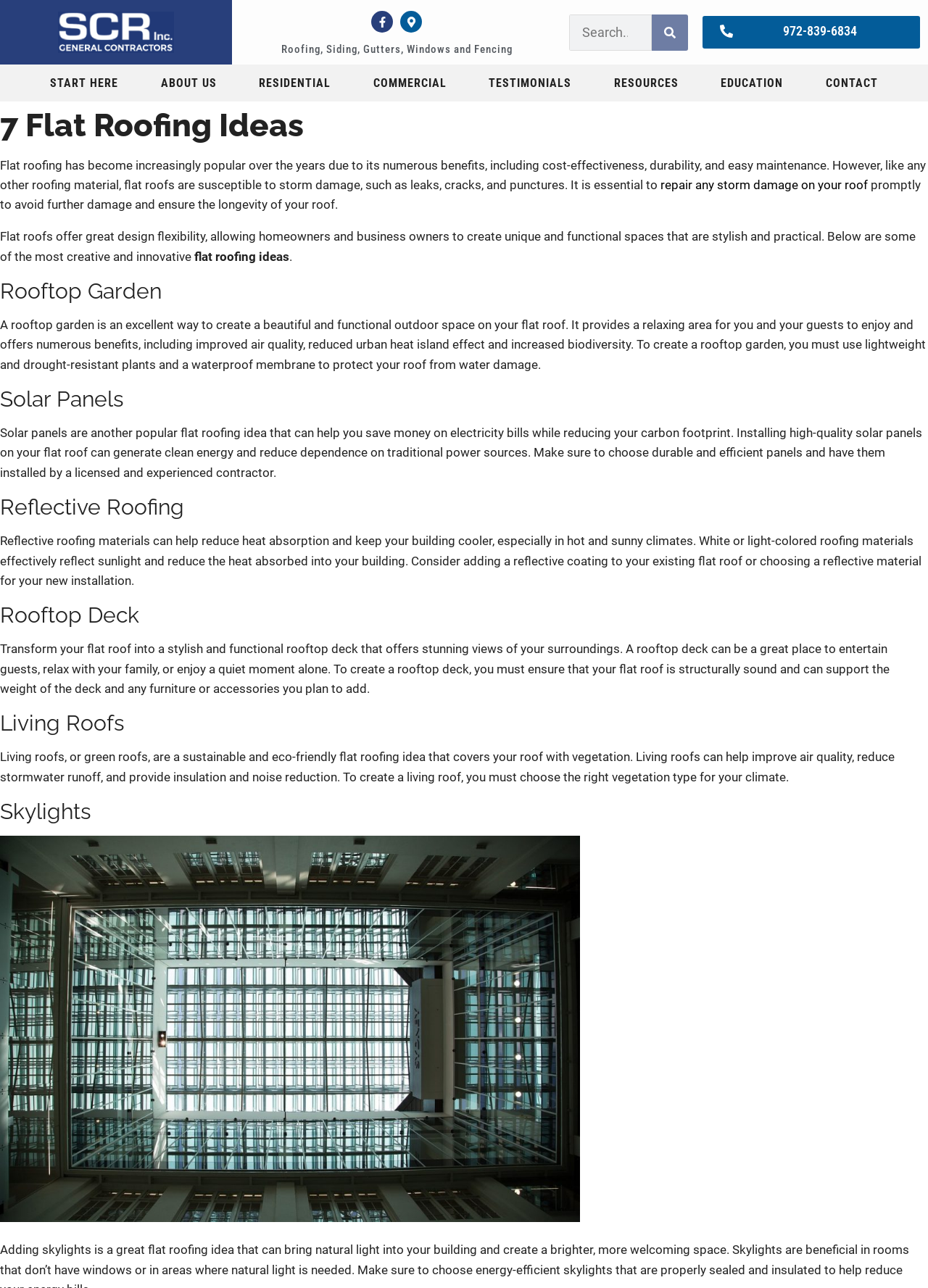Provide the bounding box coordinates of the HTML element this sentence describes: "About Us". The bounding box coordinates consist of four float numbers between 0 and 1, i.e., [left, top, right, bottom].

[0.15, 0.05, 0.256, 0.079]